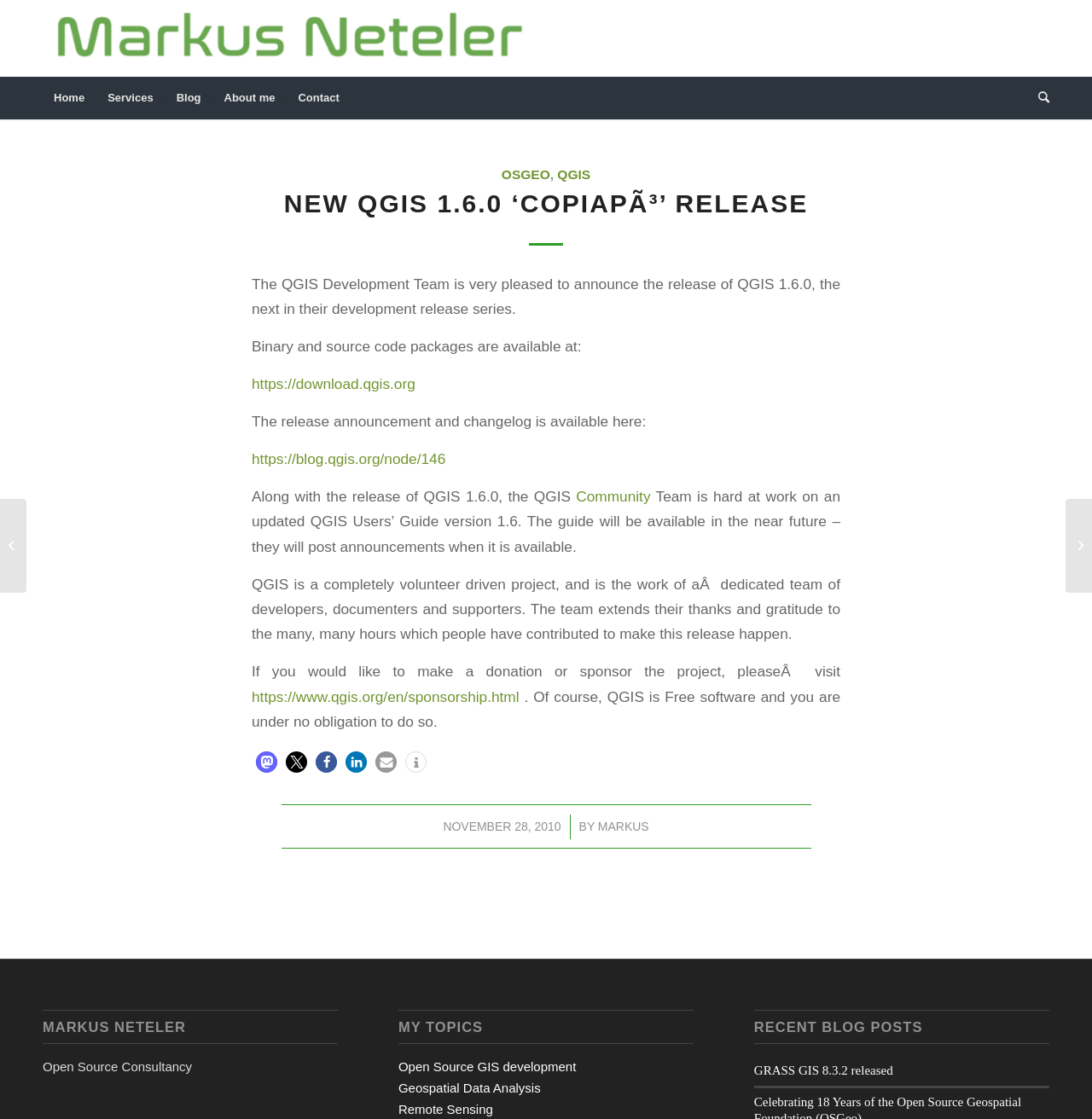Determine the bounding box coordinates for the area that should be clicked to carry out the following instruction: "Click the 'Home' menu item".

[0.039, 0.069, 0.088, 0.107]